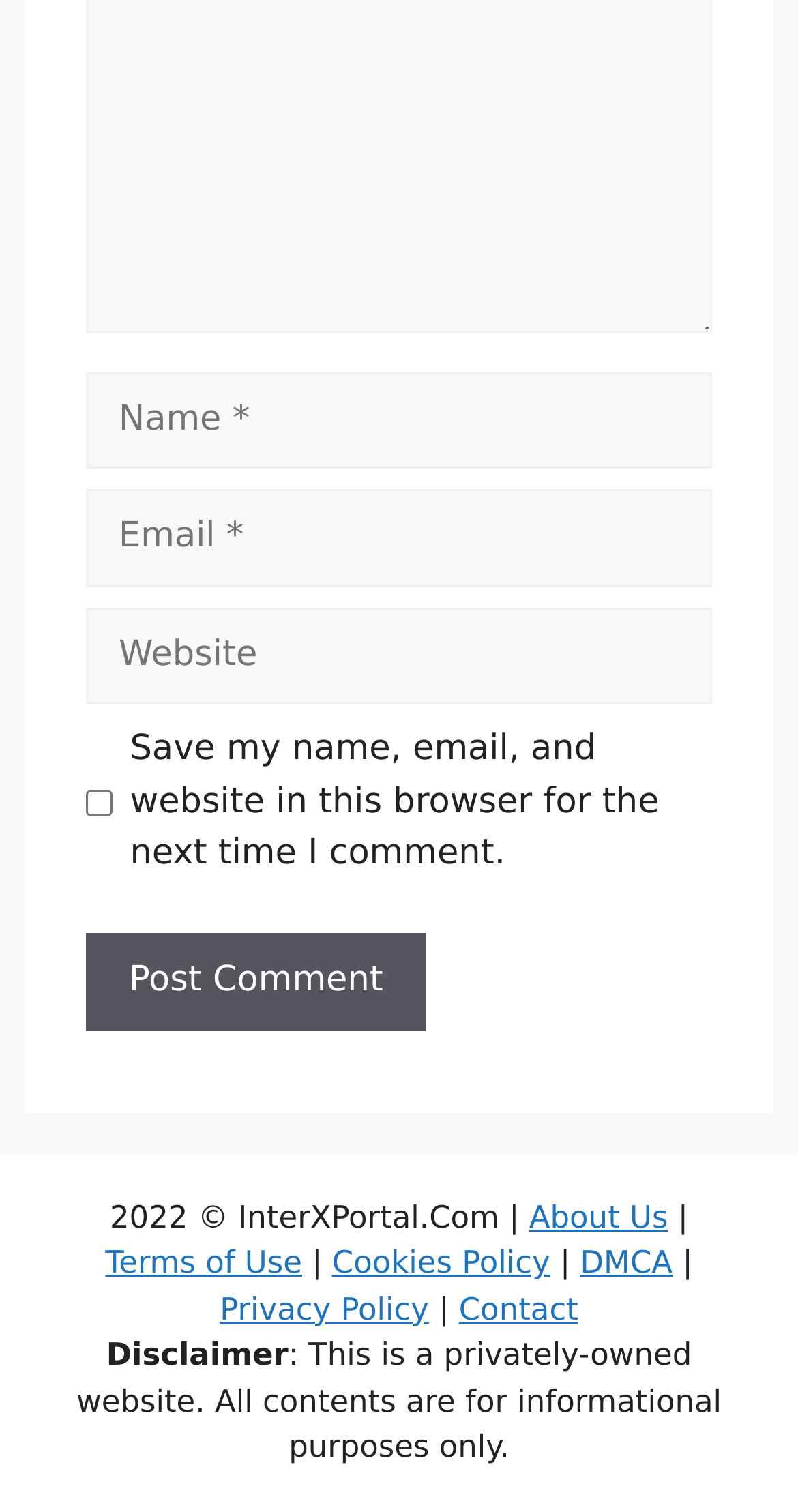By analyzing the image, answer the following question with a detailed response: What is the label of the first text box?

The first text box has a label 'Name' which is indicated by the StaticText element with the text 'Name' and bounding box coordinates [0.105, 0.247, 0.234, 0.274].